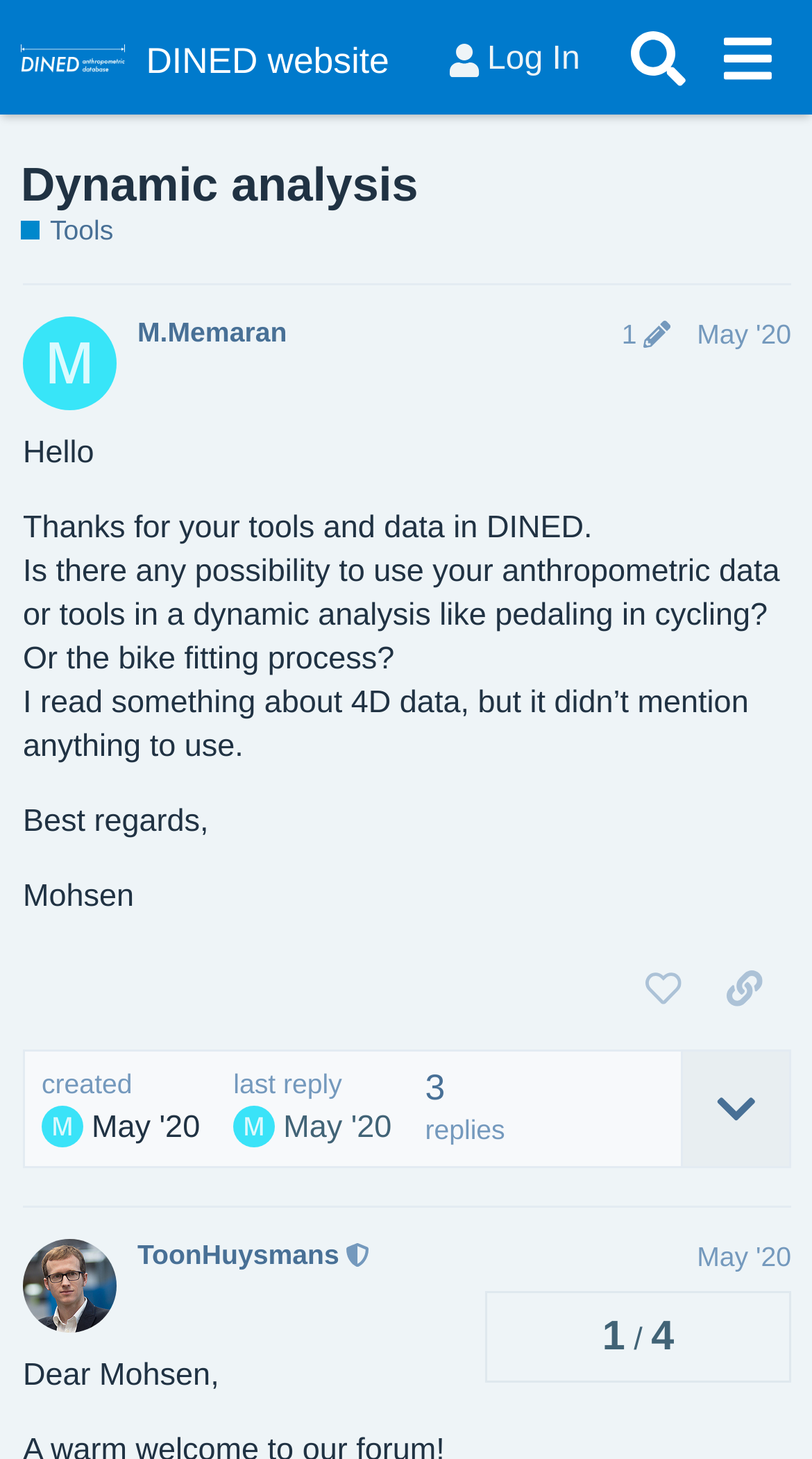Find the bounding box coordinates for the area that must be clicked to perform this action: "Log in to the forum".

[0.523, 0.018, 0.743, 0.065]